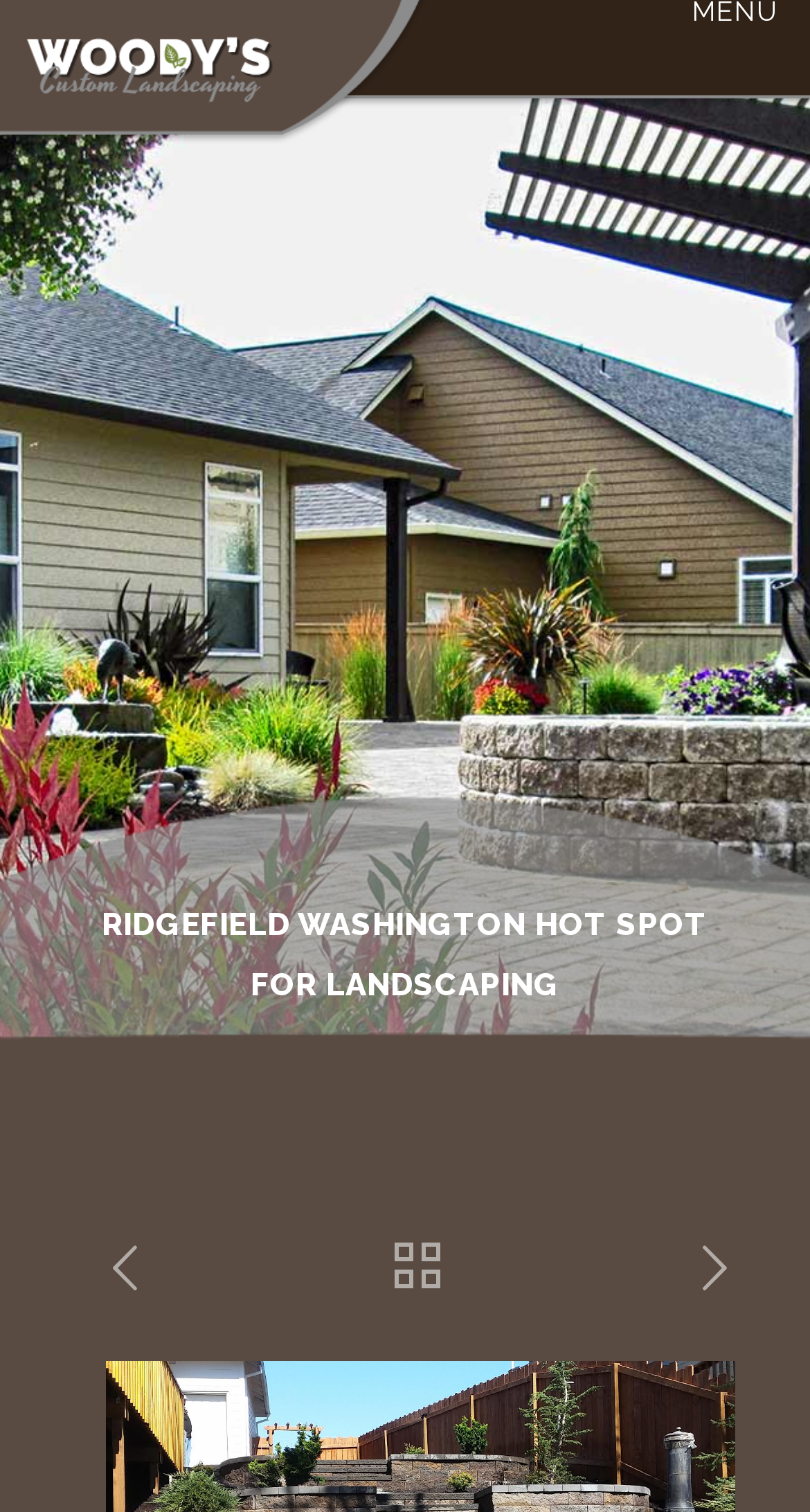What is the theme of the webpage? Based on the screenshot, please respond with a single word or phrase.

Local business